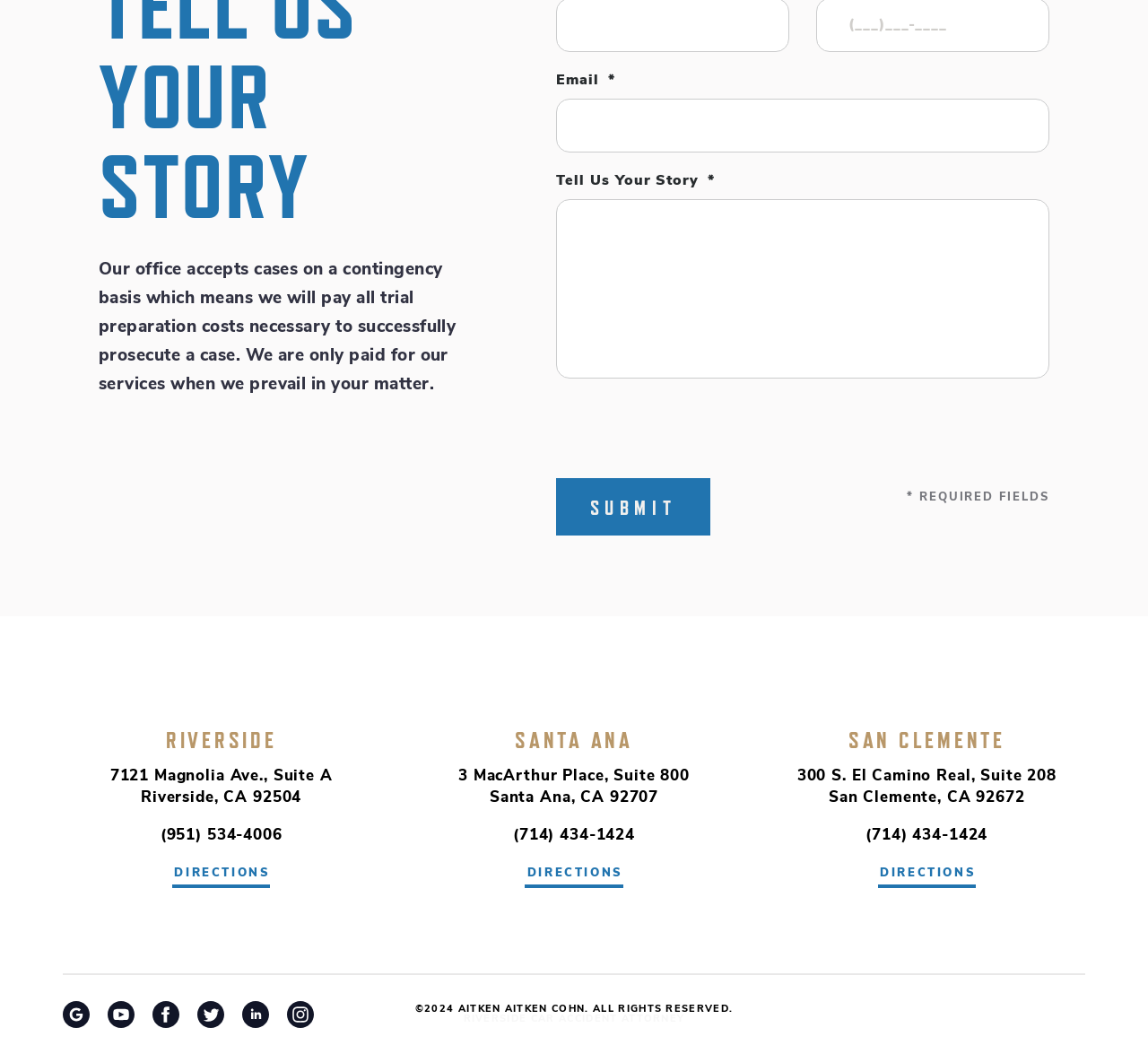Please give a one-word or short phrase response to the following question: 
How many office locations are listed?

3